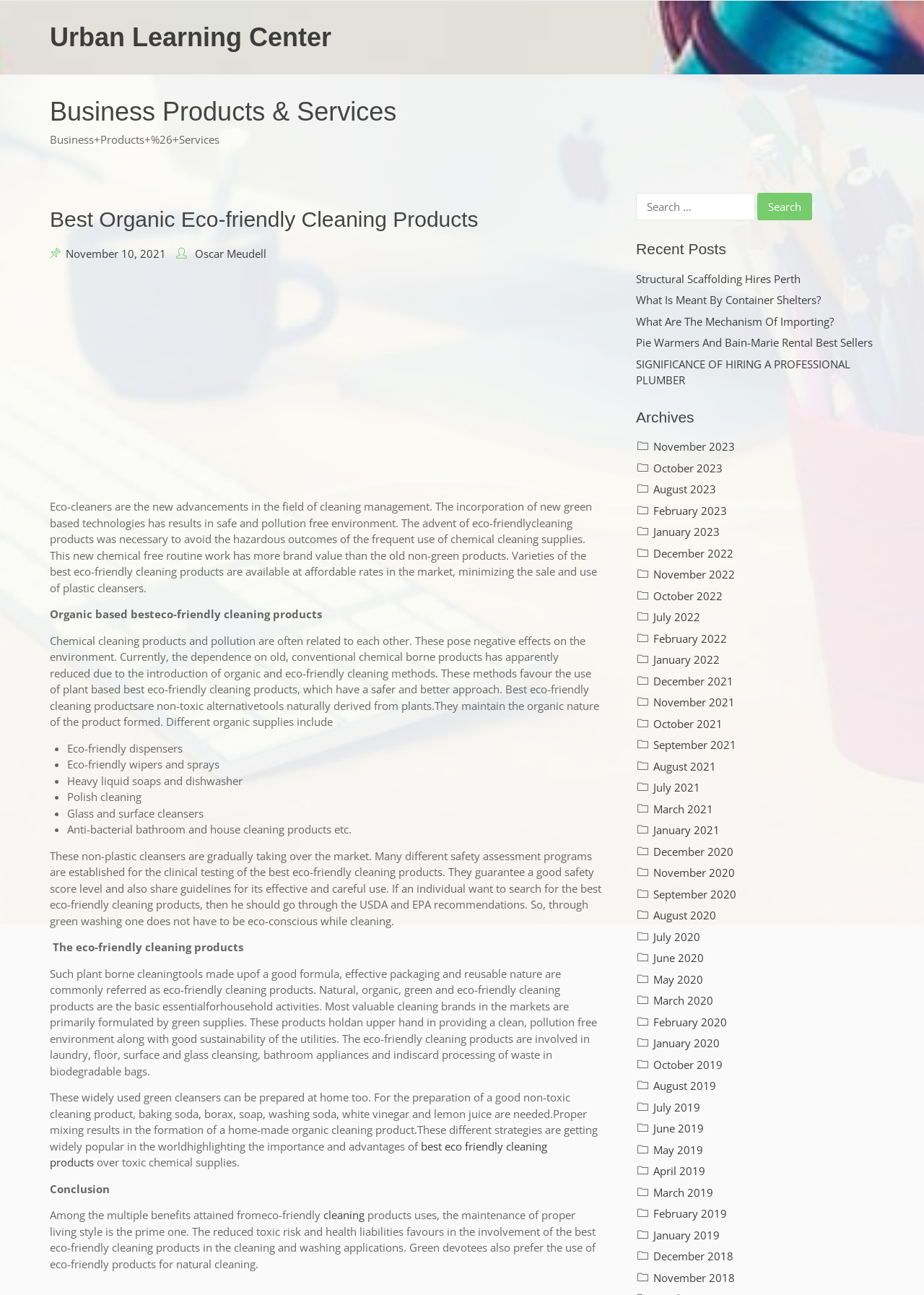Use a single word or phrase to answer this question: 
What is the benefit of using eco-friendly cleaning products?

Reduced toxic risk and health liabilities